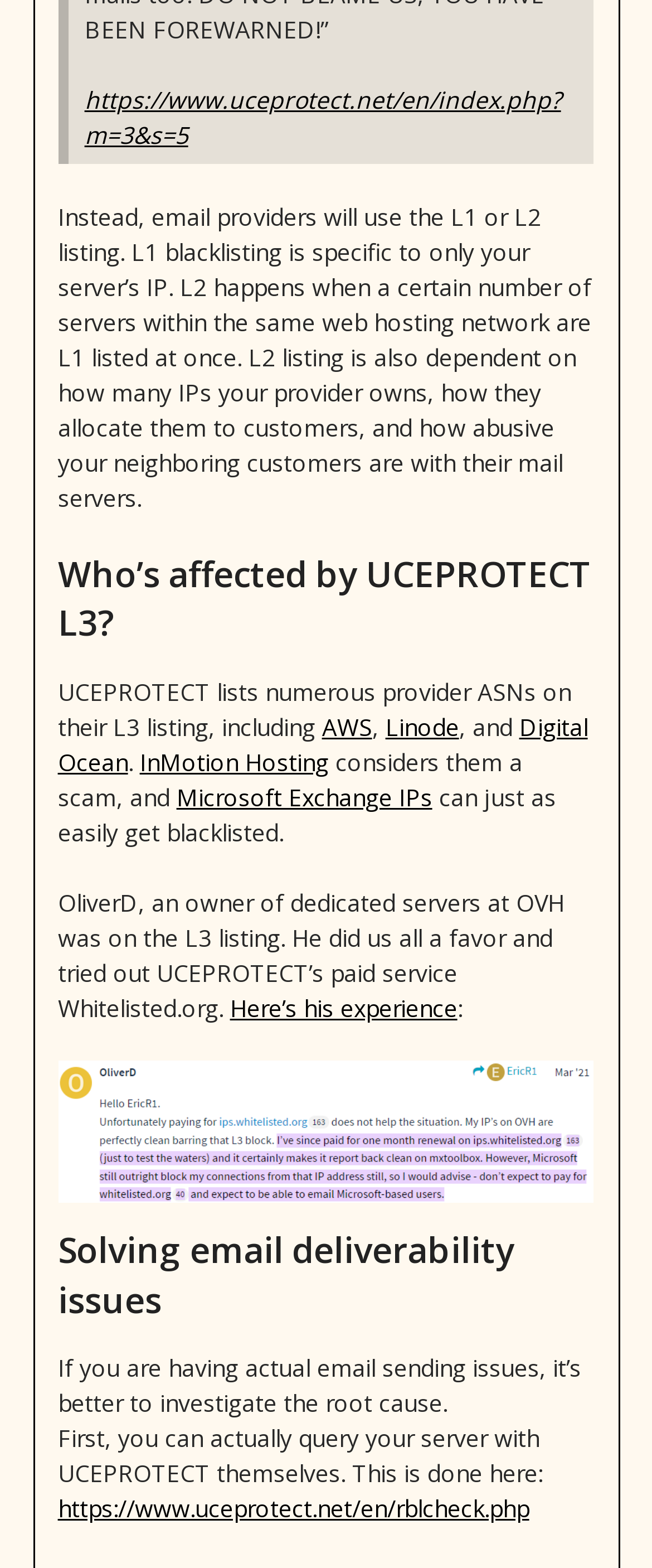What is L1 blacklisting specific to?
Please answer the question with as much detail as possible using the screenshot.

According to the webpage, L1 blacklisting is specific to only your server's IP, which means it is related to a specific IP address of a server.